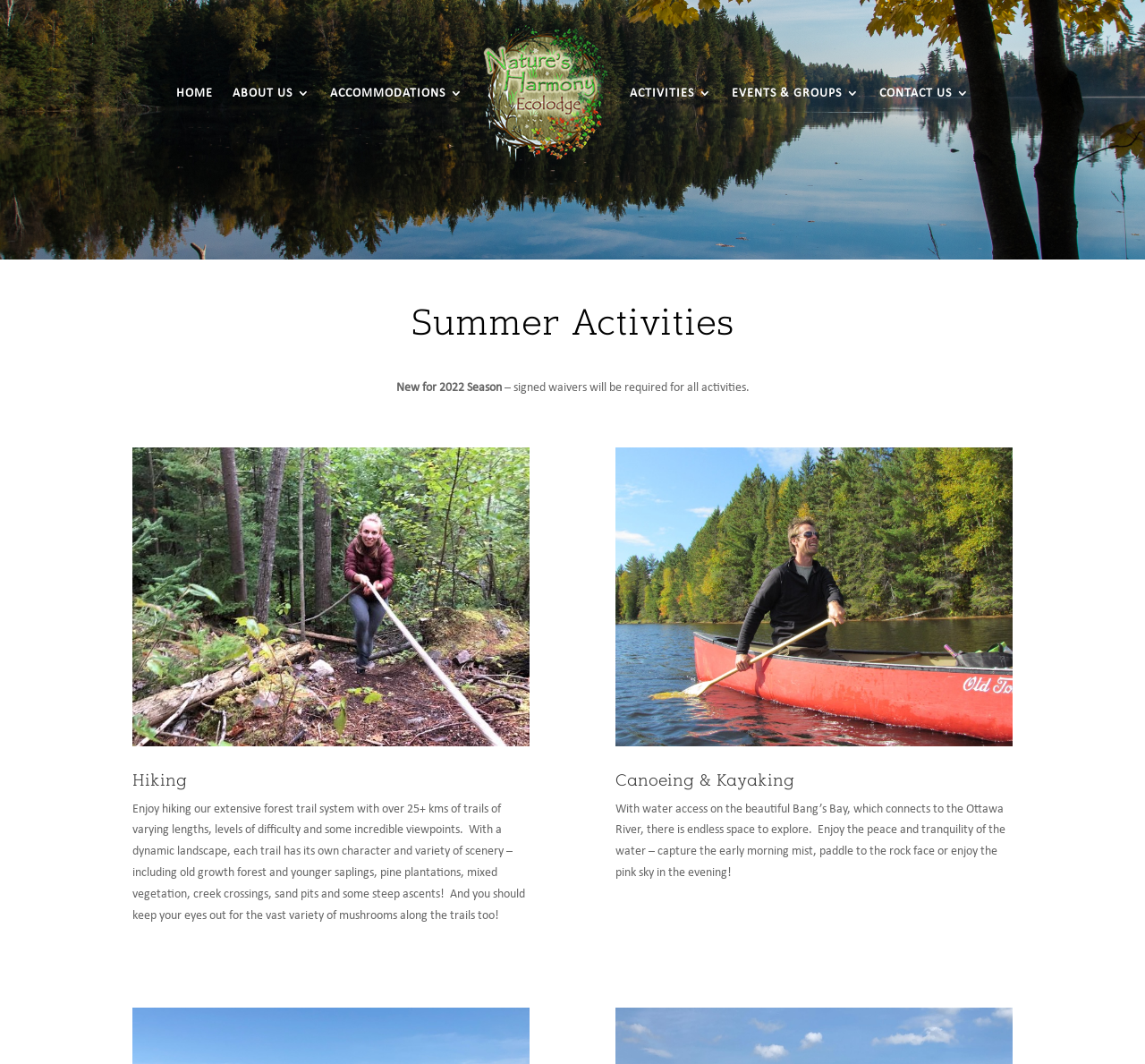Write a detailed summary of the webpage.

The webpage is about Summer Activities at Nature's Harmony, a resort or outdoor recreation center. At the top, there is a navigation menu with links to HOME, ABOUT US, ACCOMMODATIONS, Logo, ACTIVITIES, EVENTS & GROUPS, and CONTACT US. The Logo is an image located next to the navigation menu.

Below the navigation menu, there is a large heading that reads "Summer Activities". Underneath this heading, there is a section that announces "New for 2022 Season" and mentions that signed waivers will be required for all activities.

The webpage then showcases two summer activities: Hiking and Canoeing & Kayaking. The Hiking section is located on the left side of the page and features an image of a person hiking. Above the image, there is a heading that reads "Hiking". Below the image, there is a detailed description of the hiking trails, including their lengths, levels of difficulty, and scenic features.

On the right side of the page, there is a section dedicated to Canoeing & Kayaking. This section also features an image, this time of a person canoeing or kayaking. Above the image, there is a heading that reads "Canoeing & Kayaking". Below the image, there is a description of the water activities, highlighting the peaceful and tranquil experience of exploring the Bang's Bay and the Ottawa River.